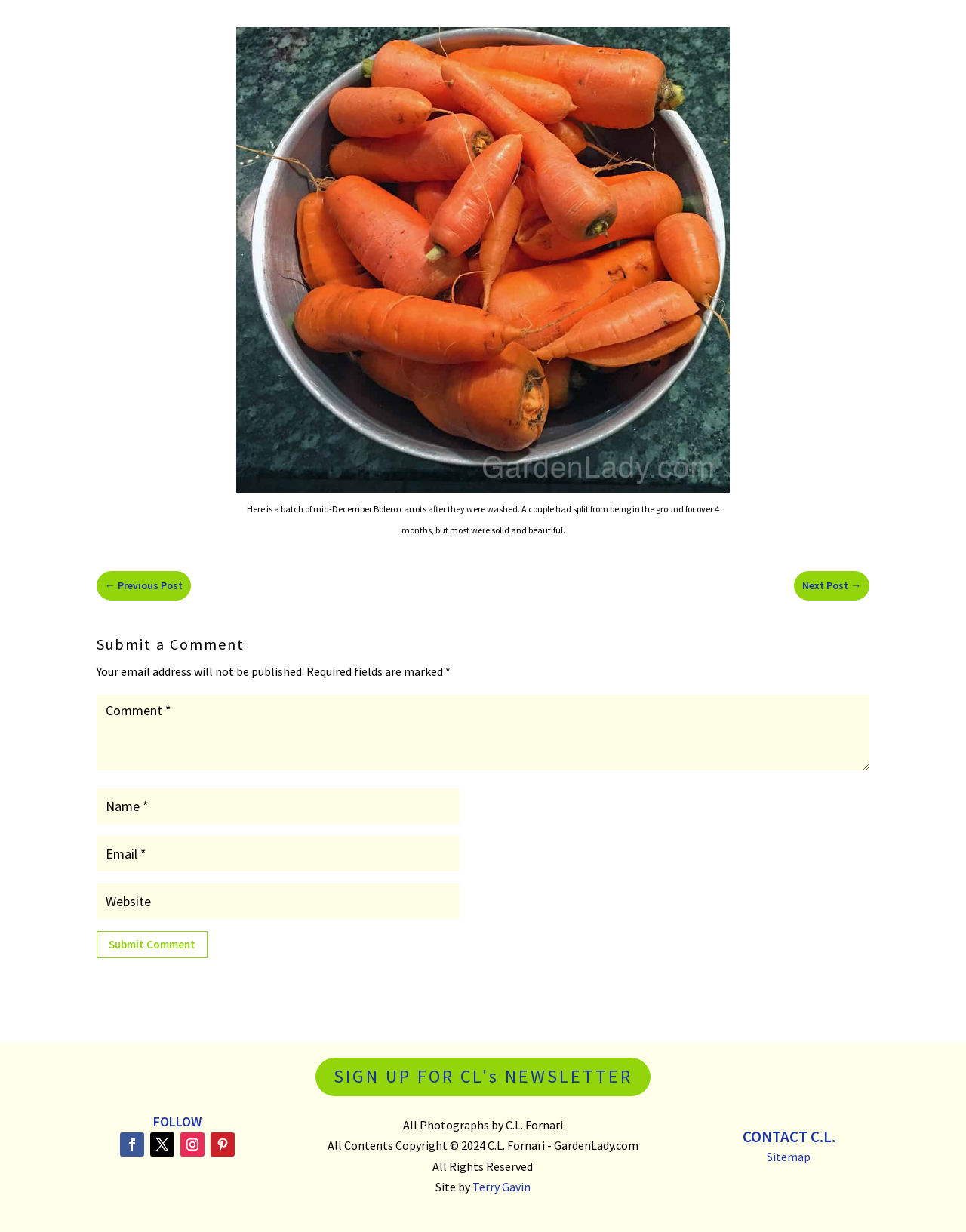Pinpoint the bounding box coordinates of the clickable element to carry out the following instruction: "Enter your name."

[0.1, 0.64, 0.476, 0.669]